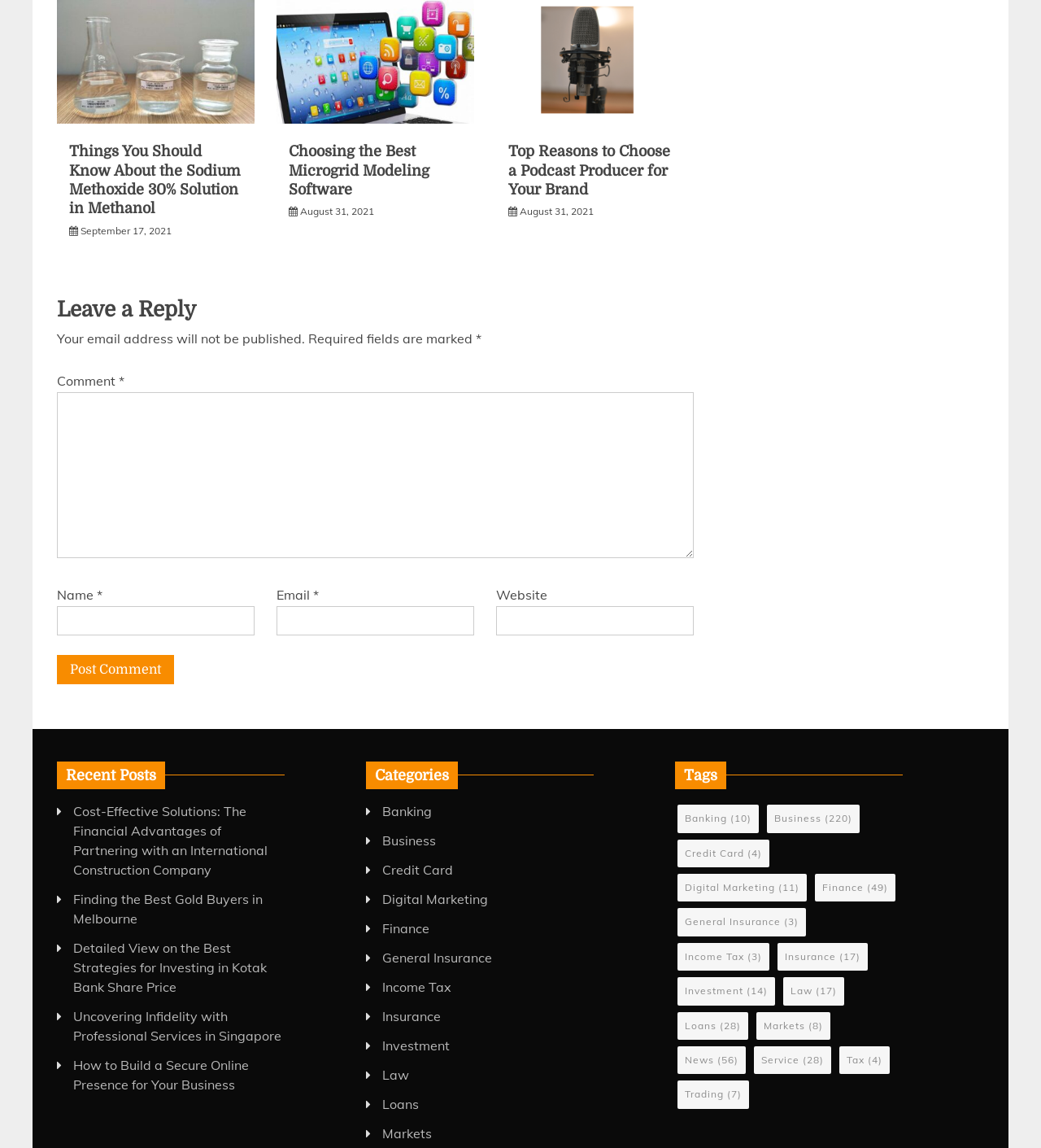Specify the bounding box coordinates for the region that must be clicked to perform the given instruction: "View the 'Recent Posts'".

[0.055, 0.663, 0.273, 0.688]